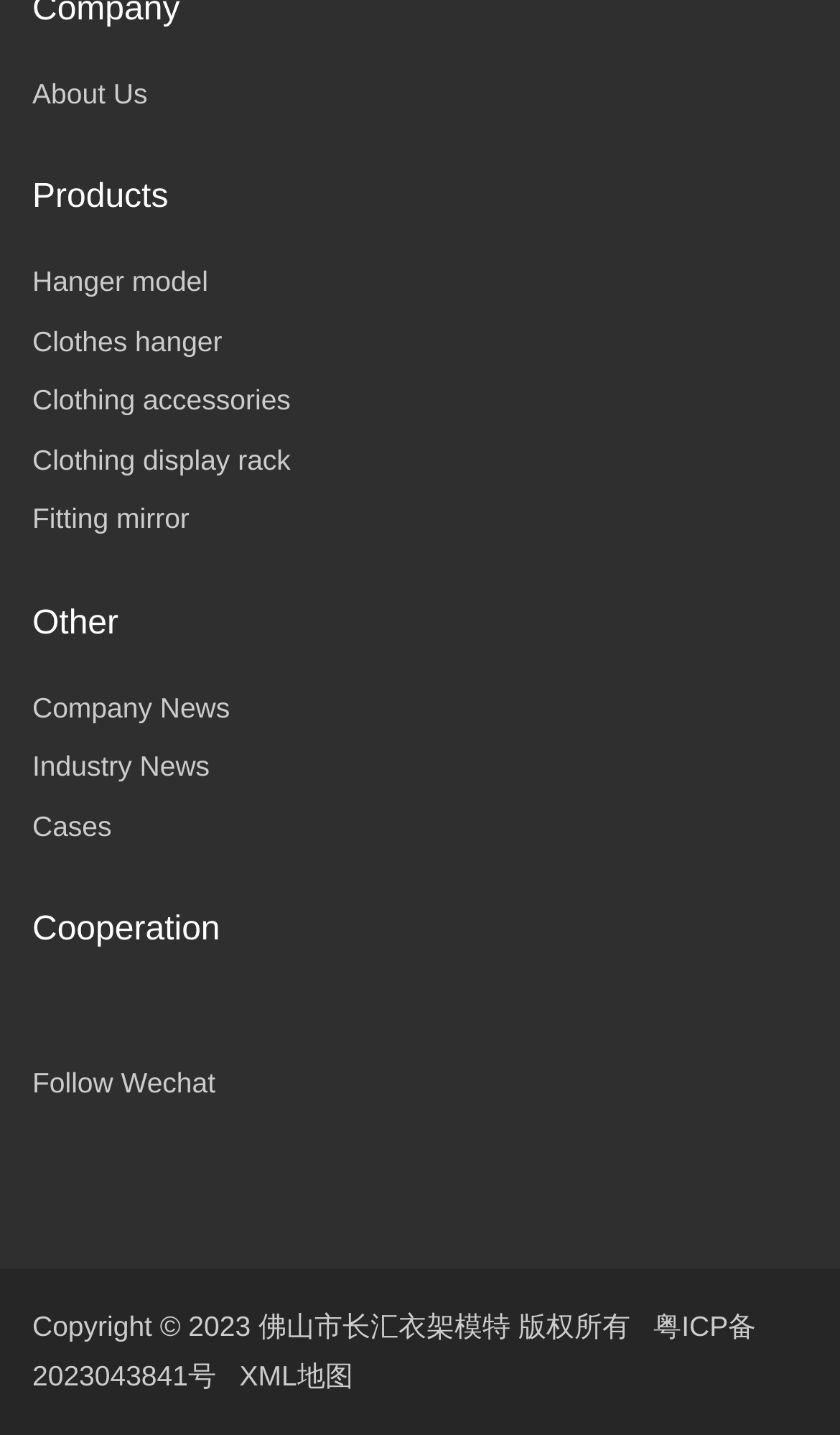Locate the bounding box coordinates of the element to click to perform the following action: 'Read company news'. The coordinates should be given as four float values between 0 and 1, in the form of [left, top, right, bottom].

[0.038, 0.481, 0.274, 0.504]